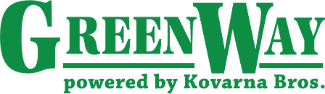Who powers 'GreenWay'?
Please answer the question with a detailed and comprehensive explanation.

The phrase 'powered by Kovarna Bros.' is elegantly inscribed in a smaller font below the main title, indicating that Kovarna Bros. powers 'GreenWay'.